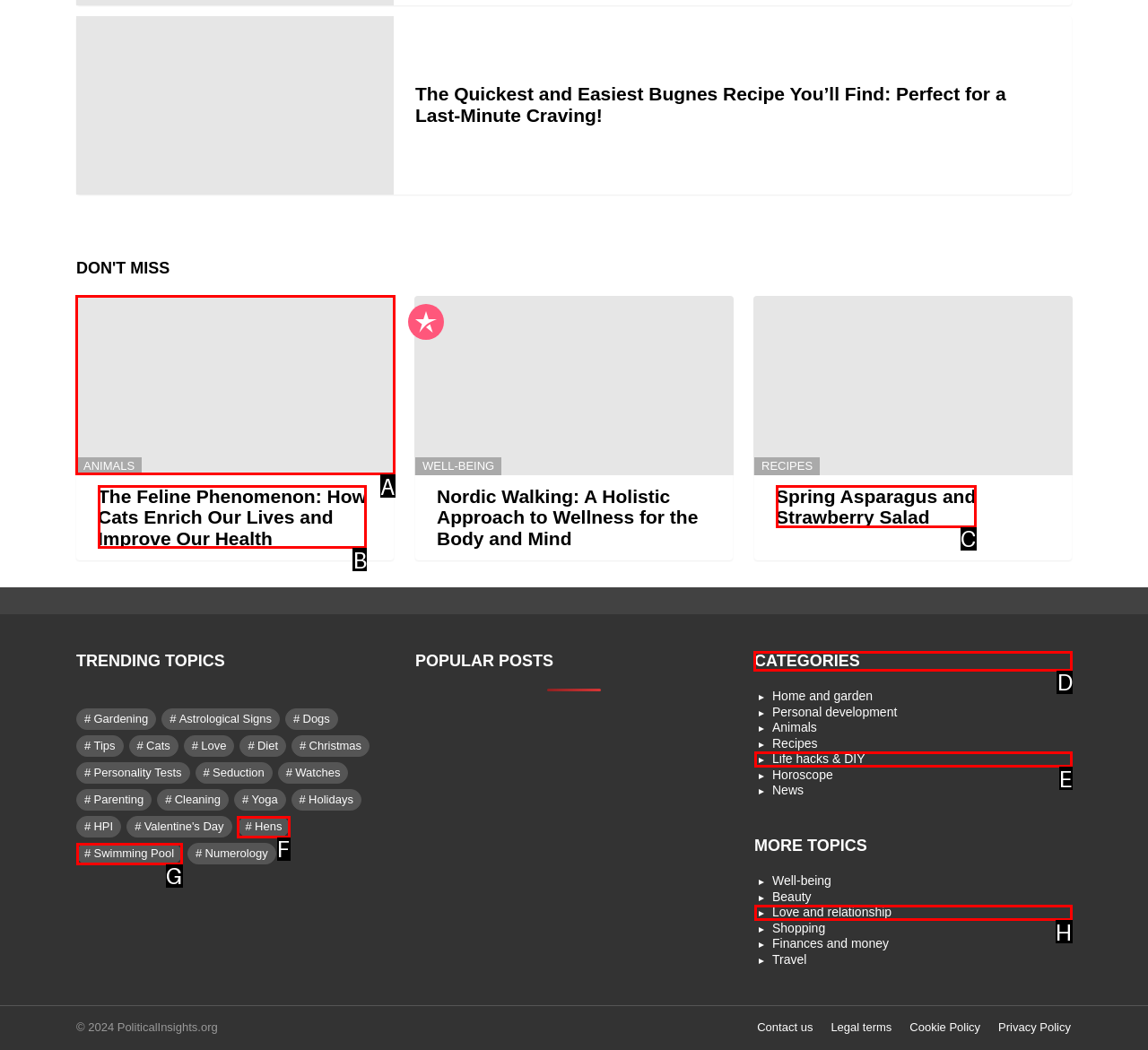Identify which lettered option to click to carry out the task: Browse the categories. Provide the letter as your answer.

D